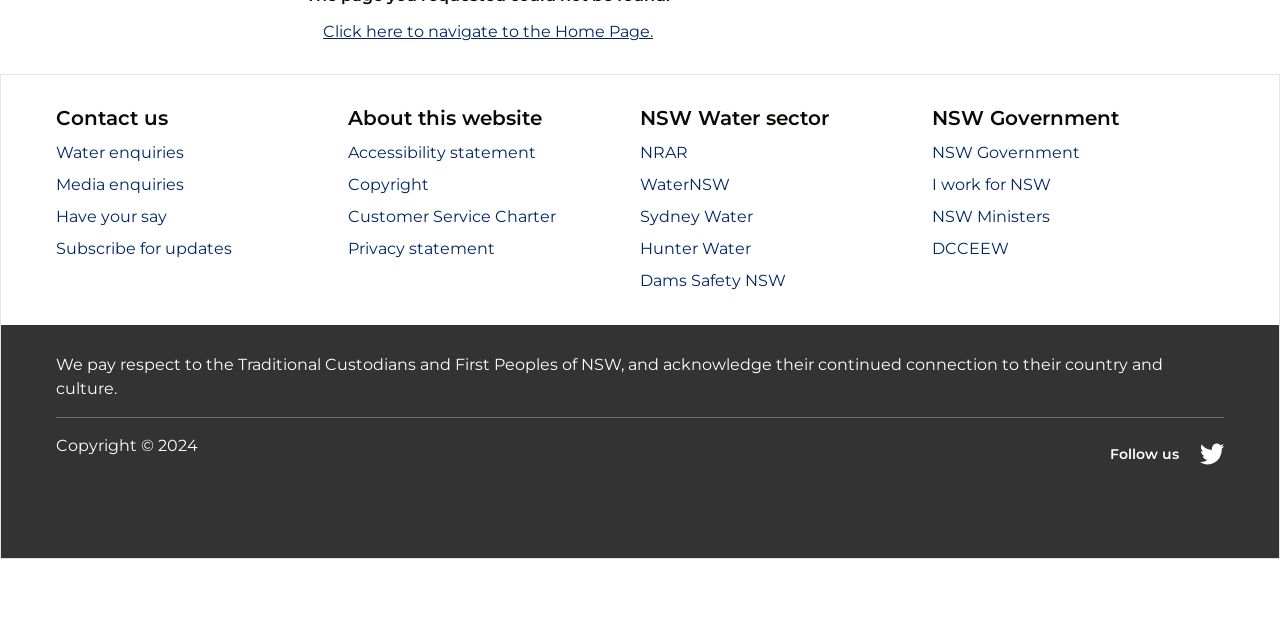Find the bounding box coordinates for the element described here: "NSW Ministers".

[0.728, 0.32, 0.82, 0.358]